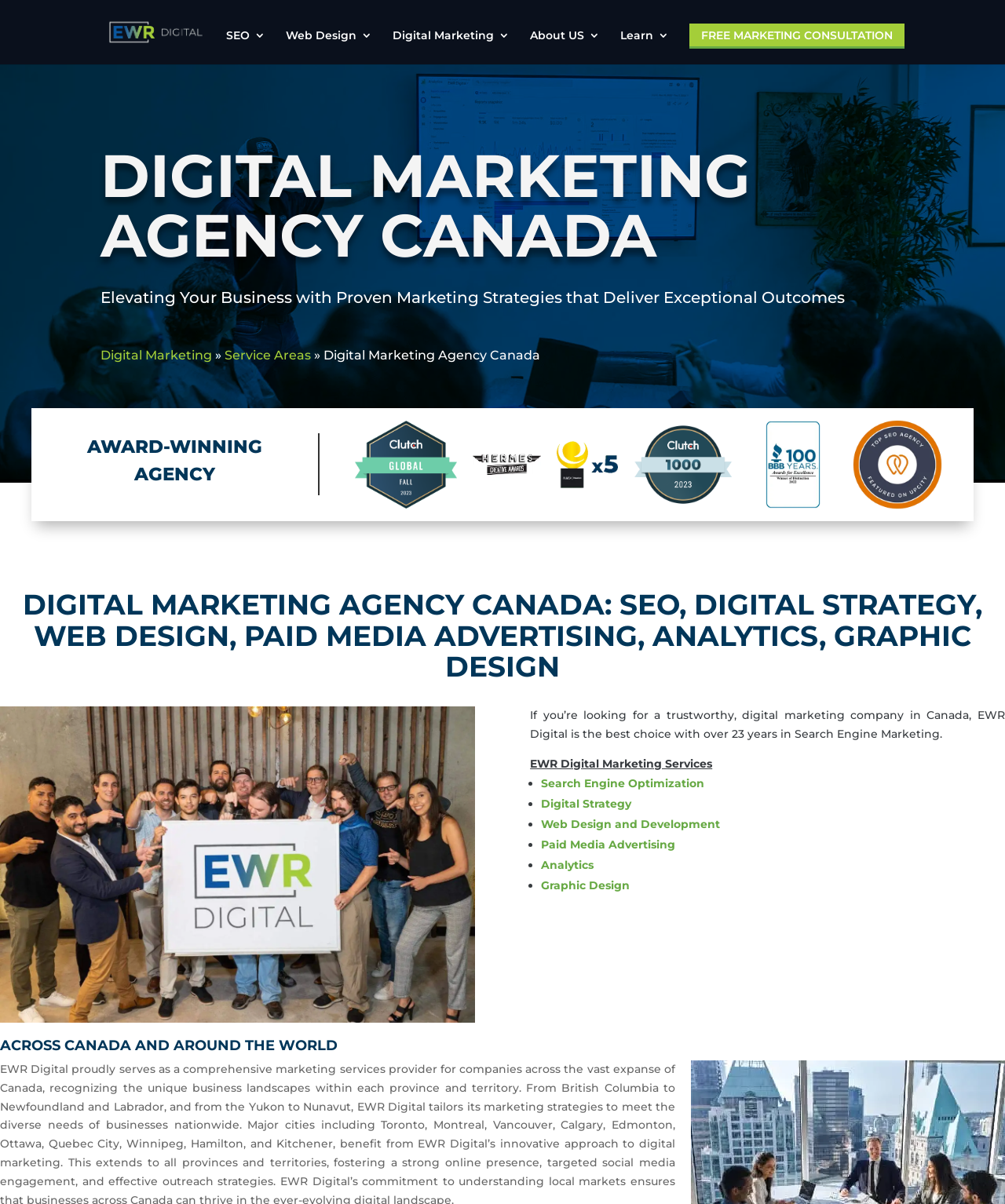Find the headline of the webpage and generate its text content.

DIGITAL MARKETING AGENCY CANADA